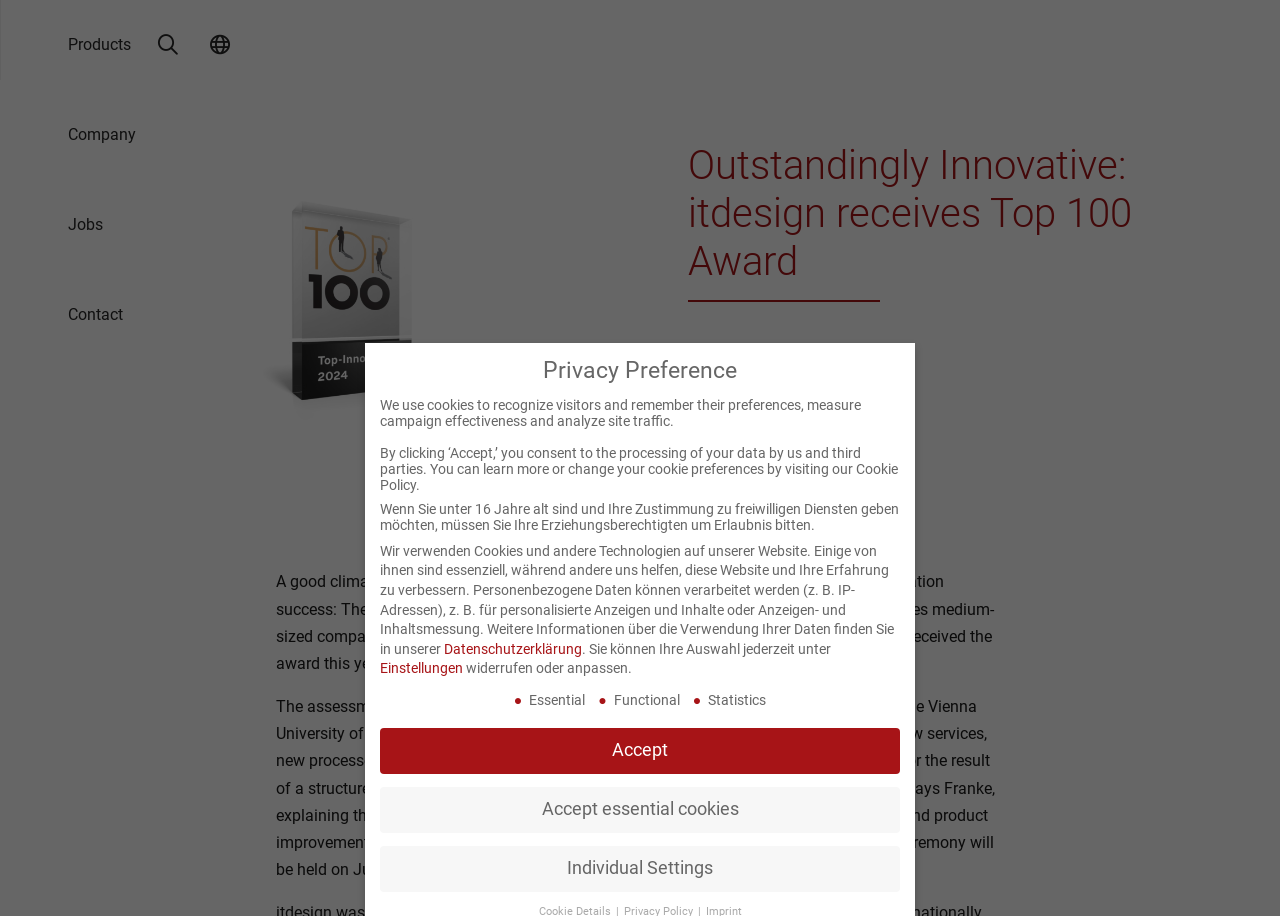Please specify the bounding box coordinates of the area that should be clicked to accomplish the following instruction: "Search for something". The coordinates should consist of four float numbers between 0 and 1, i.e., [left, top, right, bottom].

[0.852, 0.0, 0.883, 0.098]